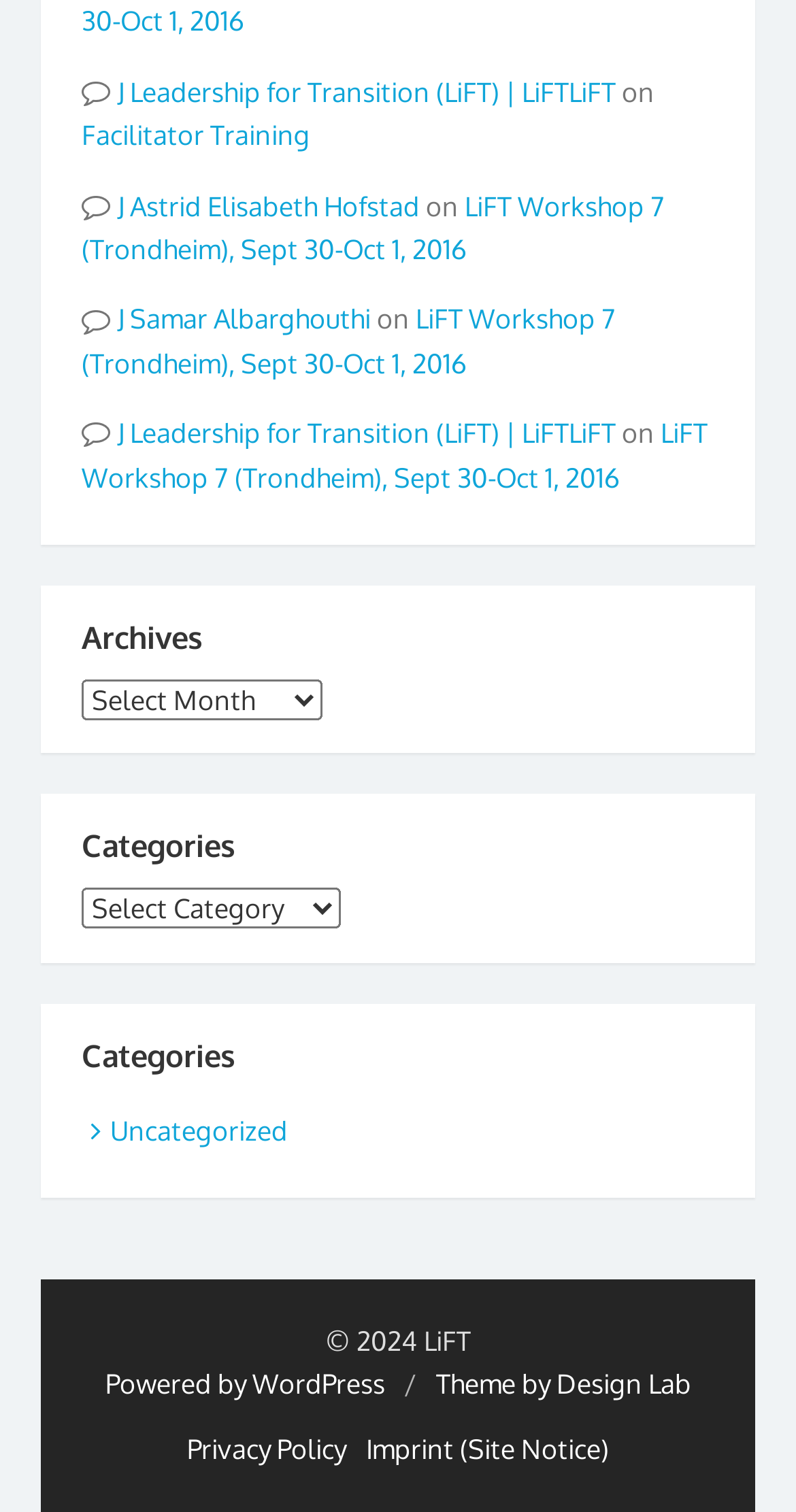What is the text of the footer copyright notice?
Based on the screenshot, provide a one-word or short-phrase response.

2024 LiFT